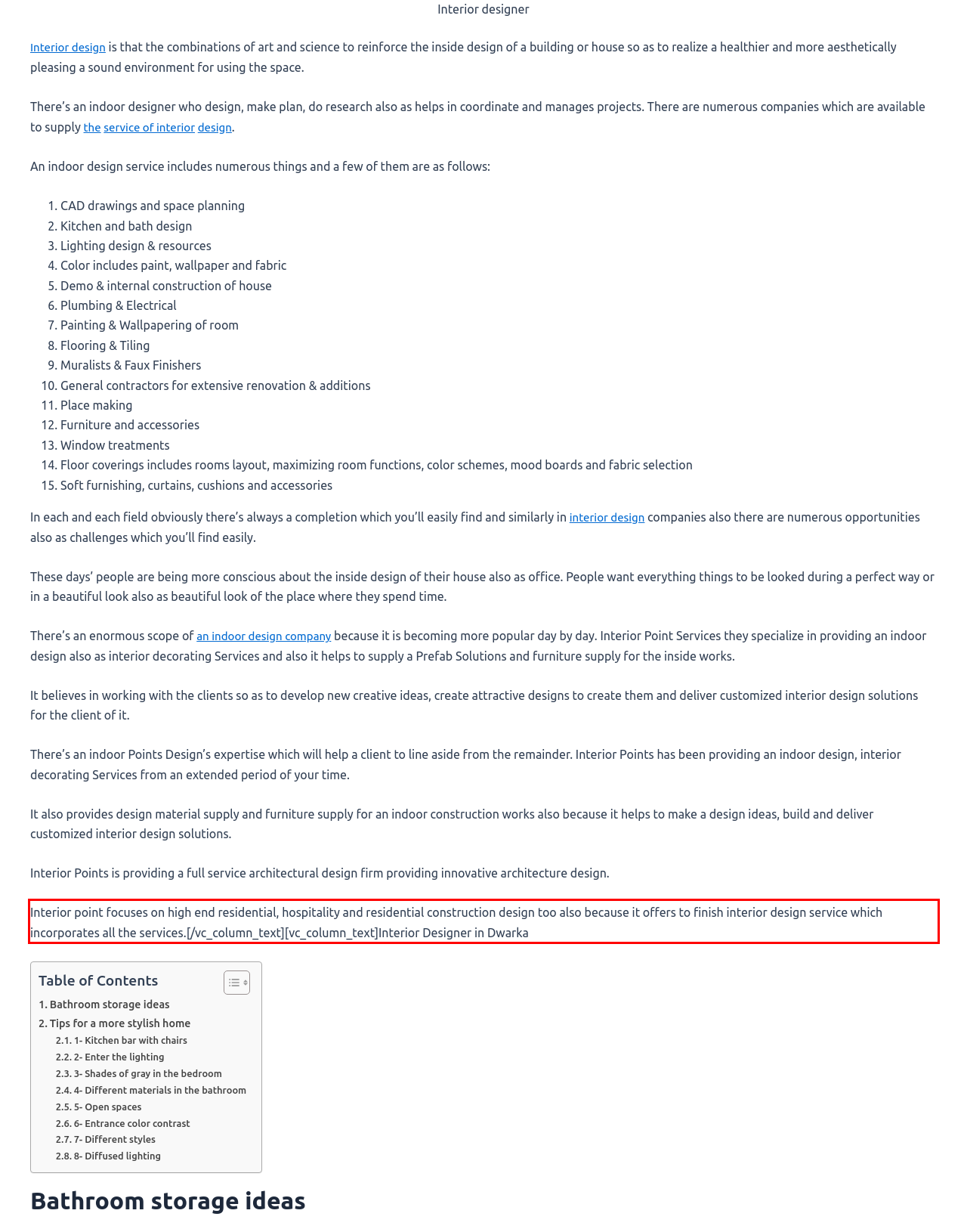Analyze the screenshot of the webpage and extract the text from the UI element that is inside the red bounding box.

Interior point focuses on high end residential, hospitality and residential construction design too also because it offers to finish interior design service which incorporates all the services.[/vc_column_text][vc_column_text]Interior Designer in Dwarka